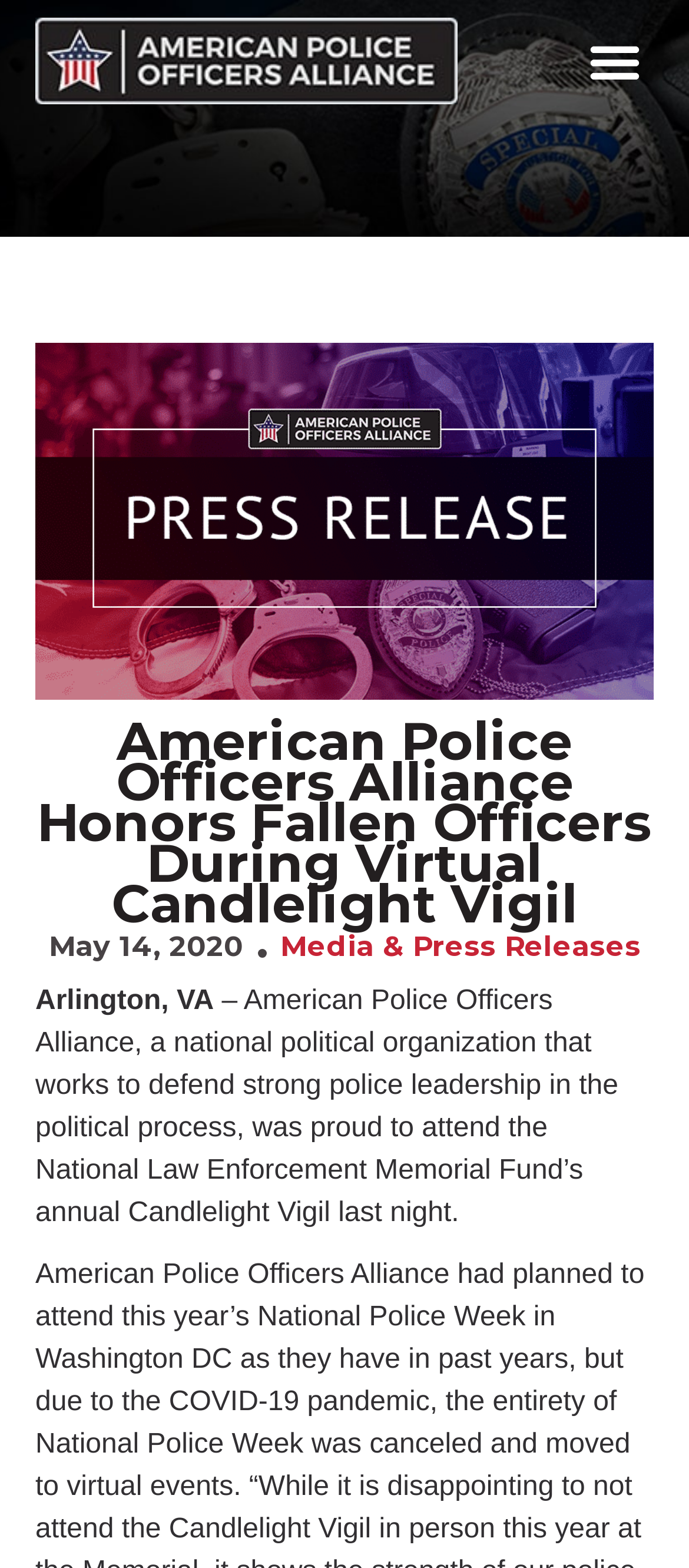Find the coordinates for the bounding box of the element with this description: "Media & Press Releases".

[0.406, 0.593, 0.929, 0.615]